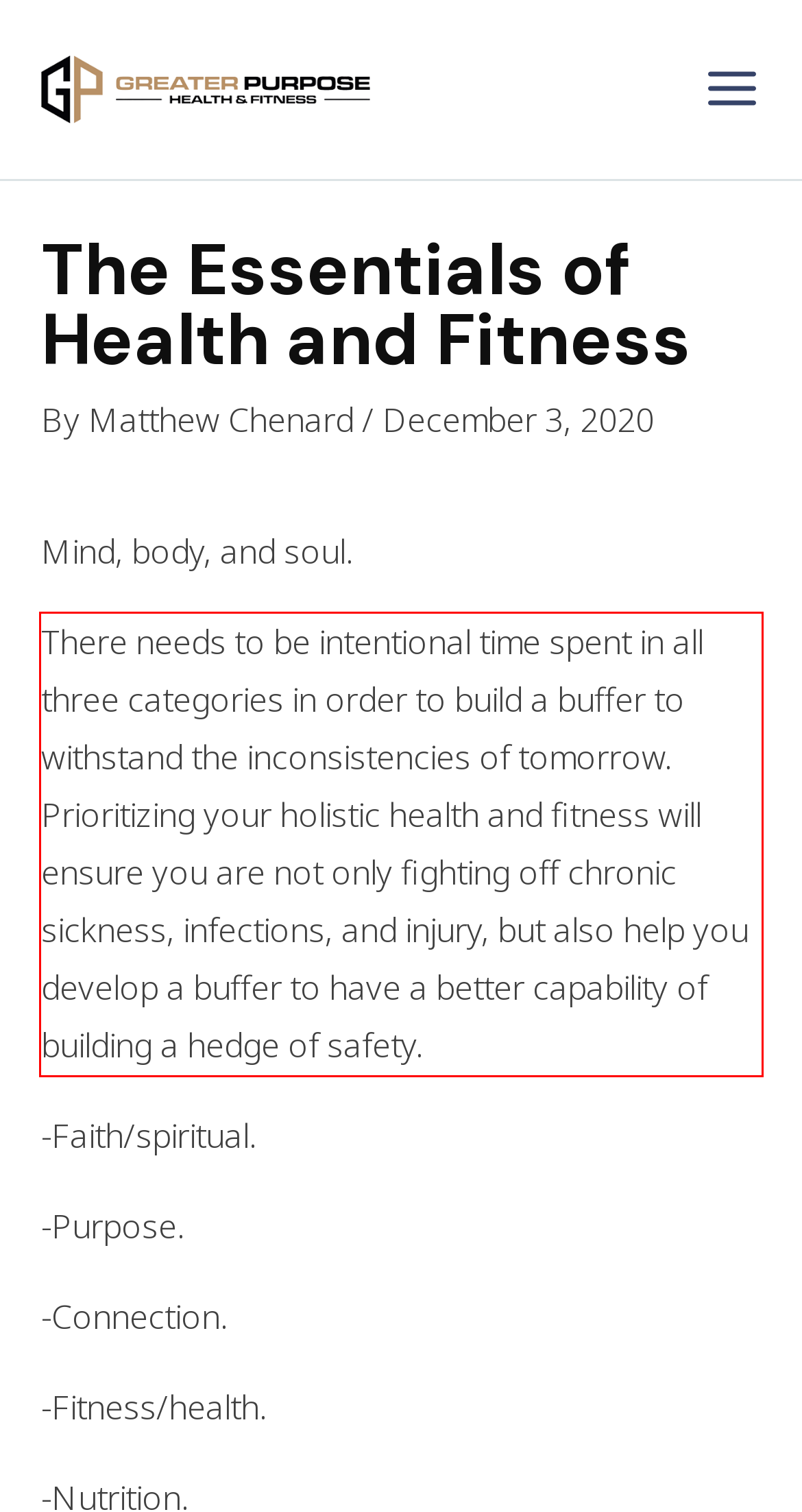You have a screenshot with a red rectangle around a UI element. Recognize and extract the text within this red bounding box using OCR.

There needs to be intentional time spent in all three categories in order to build a buffer to withstand the inconsistencies of tomorrow. Prioritizing your holistic health and fitness will ensure you are not only fighting off chronic sickness, infections, and injury, but also help you develop a buffer to have a better capability of building a hedge of safety.